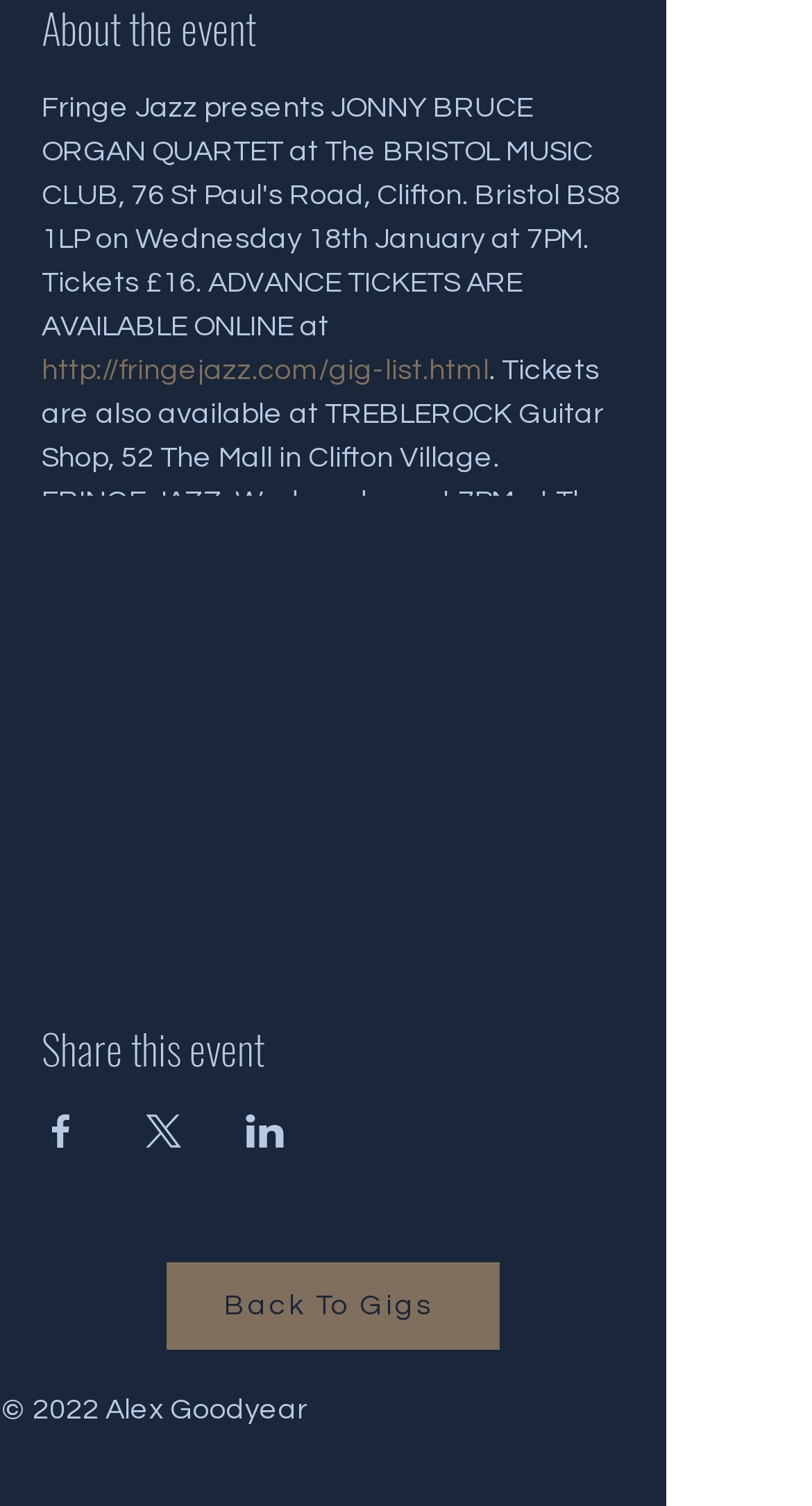Using the details from the image, please elaborate on the following question: Who is the copyright holder of the webpage?

The copyright information at the bottom of the page states '© 2022 Alex Goodyear', indicating that Alex Goodyear is the copyright holder of the webpage.